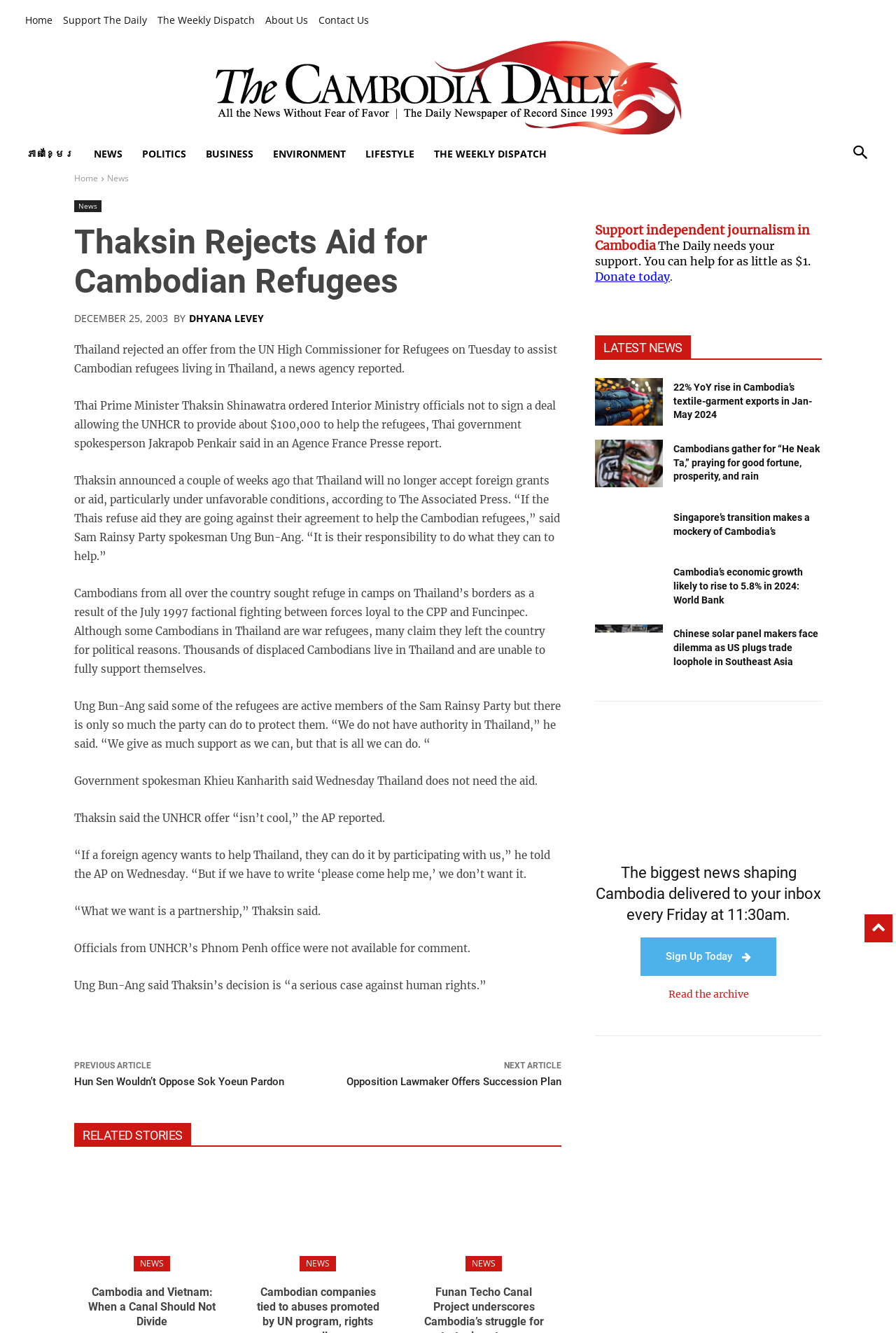Determine the bounding box coordinates for the element that should be clicked to follow this instruction: "Sign up to receive the latest news shaping Cambodia". The coordinates should be given as four float numbers between 0 and 1, in the format [left, top, right, bottom].

[0.715, 0.703, 0.866, 0.732]